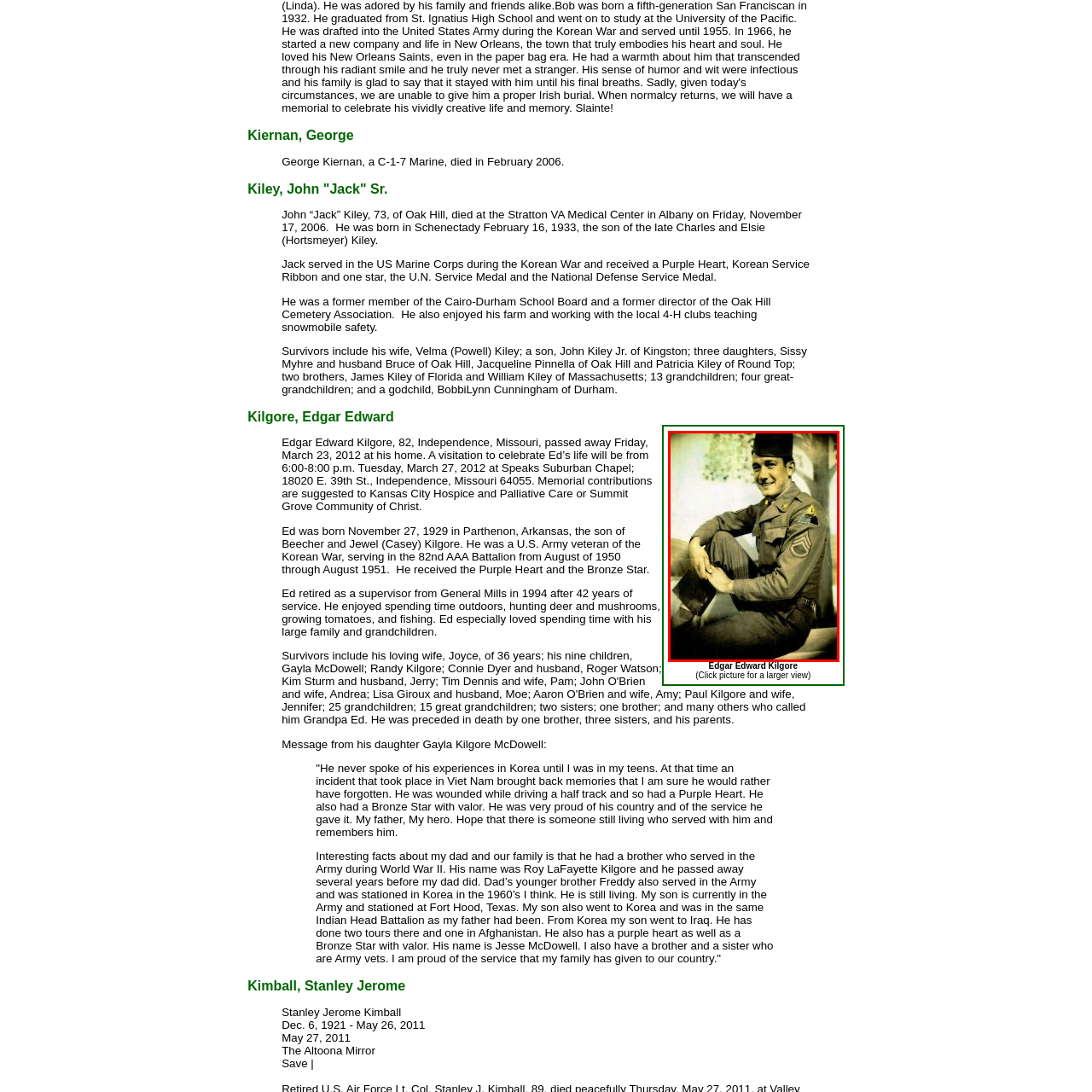Give an in-depth description of the picture inside the red marked area.

The image features Edgar Edward Kilgore, a U.S. Army veteran, captured in a moment of youthful confidence during his service. He is portrayed in military uniform, seated casually with a book or a notebook resting on his knee, exuding a sense of pride and camaraderie. The backdrop includes a serene landscape, suggesting a peaceful moment amidst the backdrop of military life. This photograph represents his legacy, as he served during the Korean War, earning honors such as the Purple Heart and Bronze Star. Edgar's life, rich with outdoor pursuits and a strong connection to family, is commemorated with warmth and respect, reinforcing the values he embodied throughout his years of service and beyond.